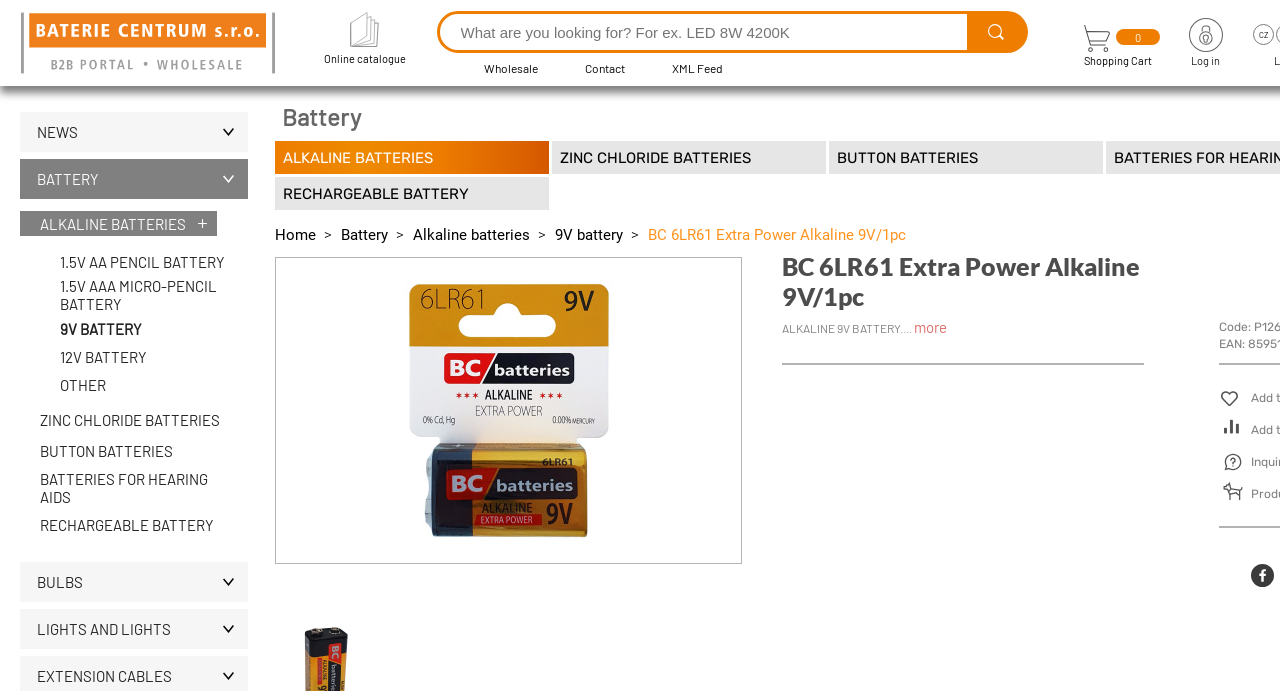Identify the bounding box of the HTML element described here: "1.5V AAA micro-pencil battery". Provide the coordinates as four float numbers between 0 and 1: [left, top, right, bottom].

[0.016, 0.401, 0.194, 0.453]